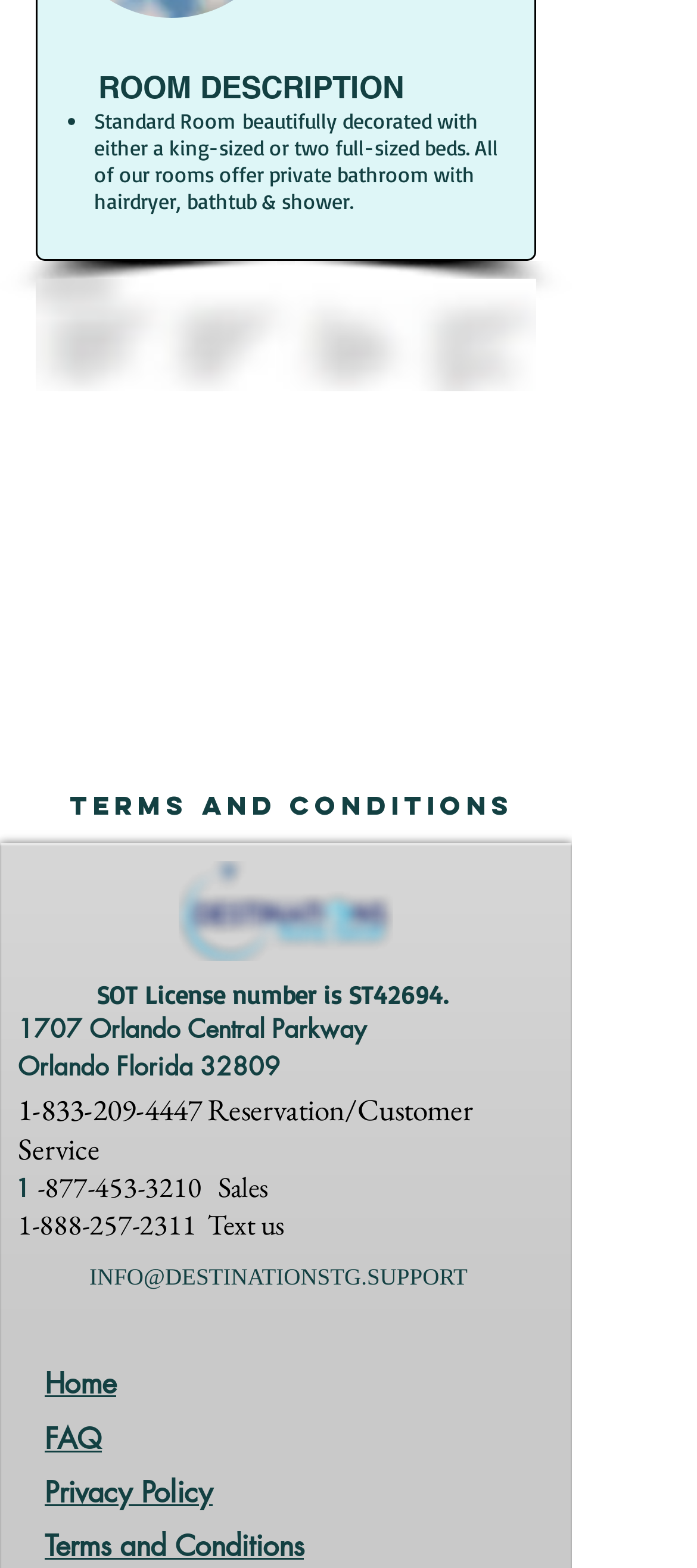Using the details in the image, give a detailed response to the question below:
How many phone numbers are provided for reservation and customer service?

The webpage provides three phone numbers: 1-833-209-4447 for reservation and customer service, 1-877-453-3210 for sales, and 1-888-257-2311 for sales, along with an option to text.